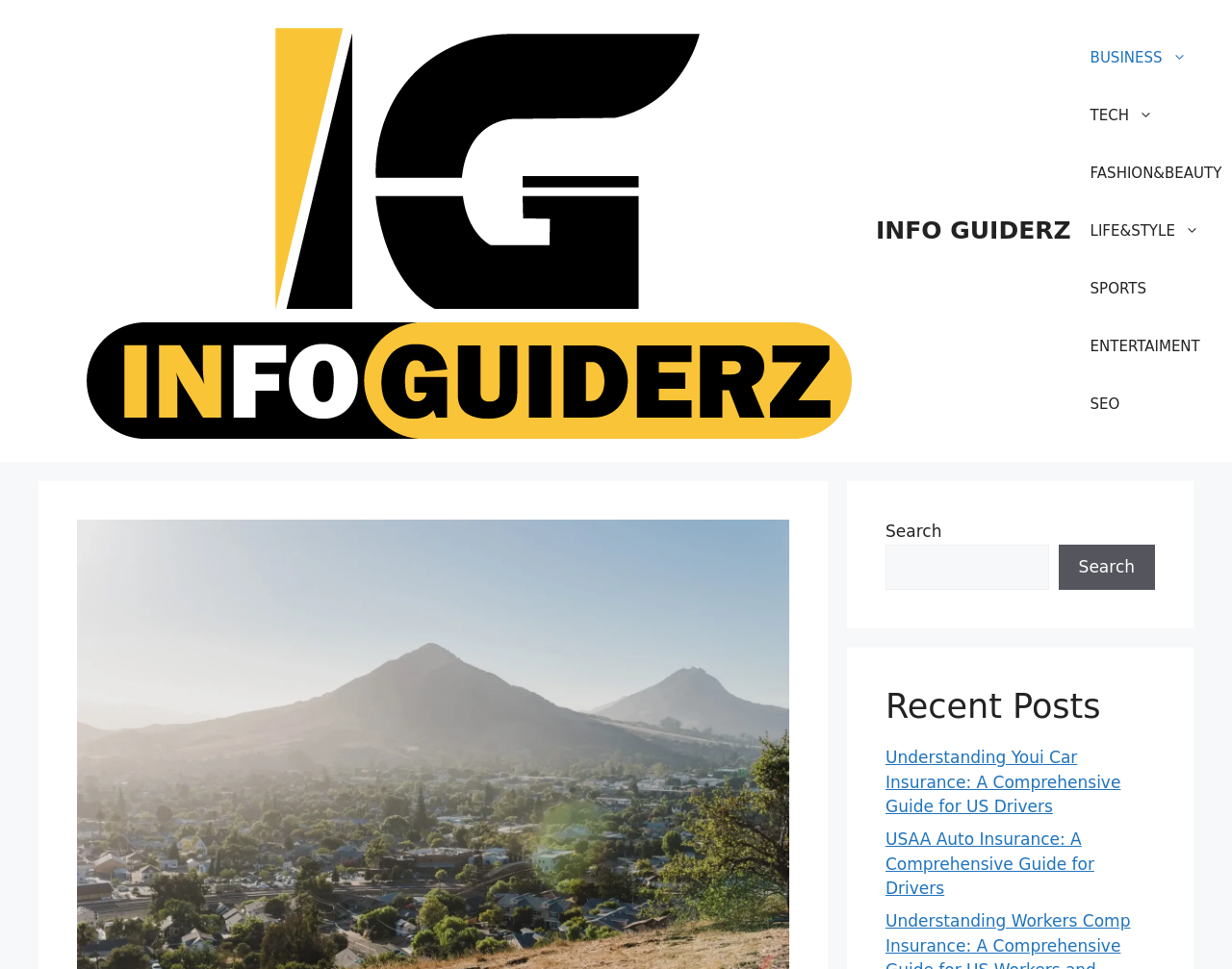Please identify the bounding box coordinates of the clickable region that I should interact with to perform the following instruction: "Go to BUSINESS page". The coordinates should be expressed as four float numbers between 0 and 1, i.e., [left, top, right, bottom].

[0.869, 0.03, 0.979, 0.089]